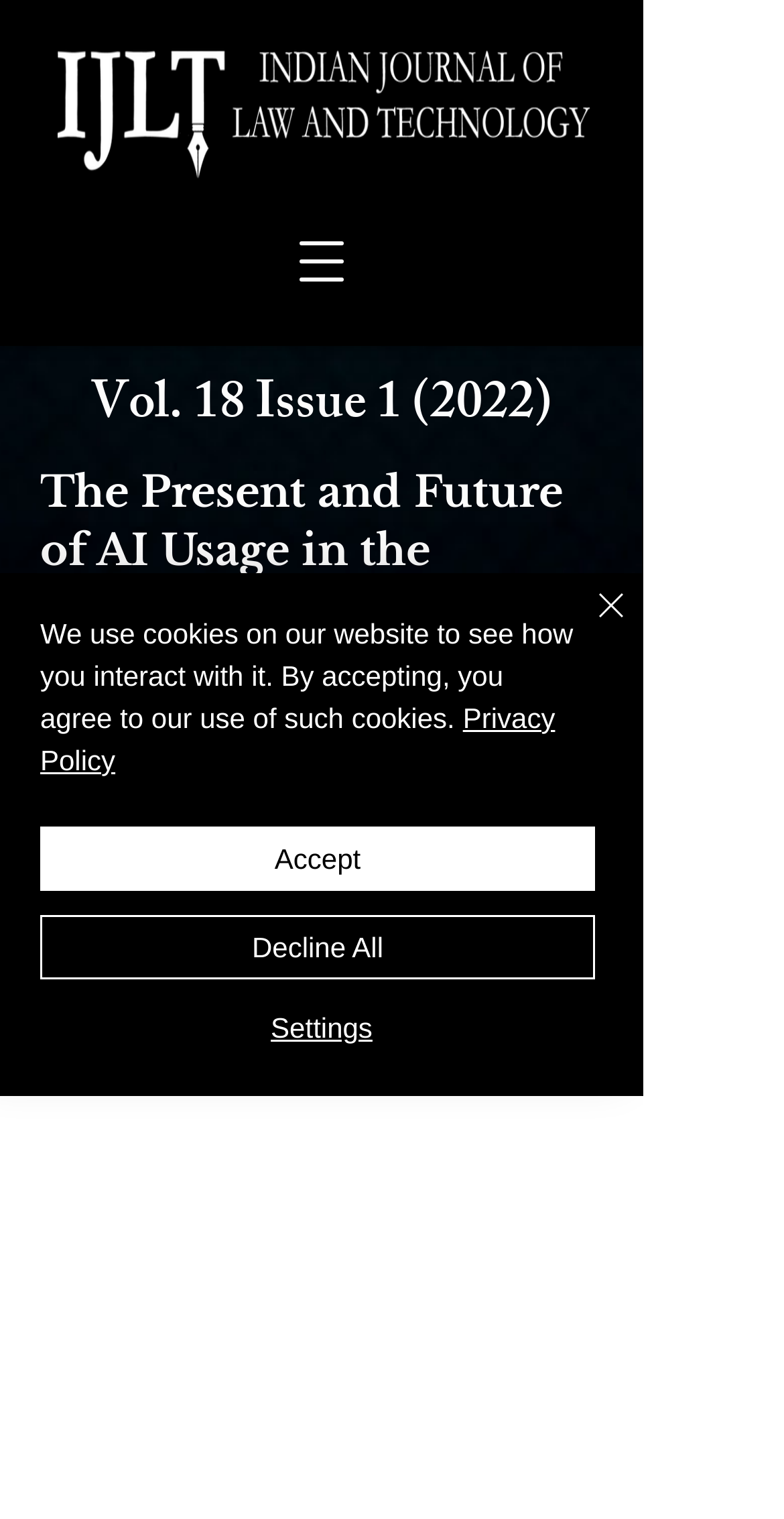Calculate the bounding box coordinates for the UI element based on the following description: "aria-label="Open navigation menu"". Ensure the coordinates are four float numbers between 0 and 1, i.e., [left, top, right, bottom].

[0.0, 0.139, 0.821, 0.205]